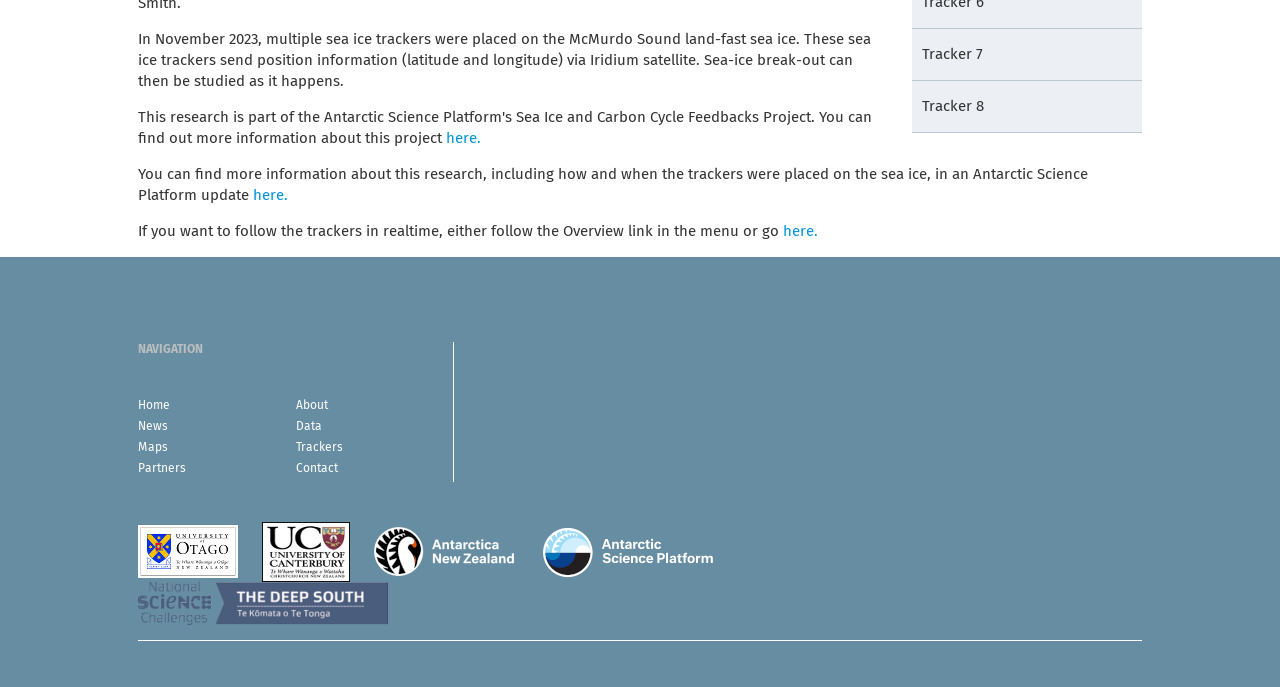Given the webpage screenshot and the description, determine the bounding box coordinates (top-left x, top-left y, bottom-right x, bottom-right y) that define the location of the UI element matching this description: alt="University of Otago"

[0.108, 0.791, 0.205, 0.813]